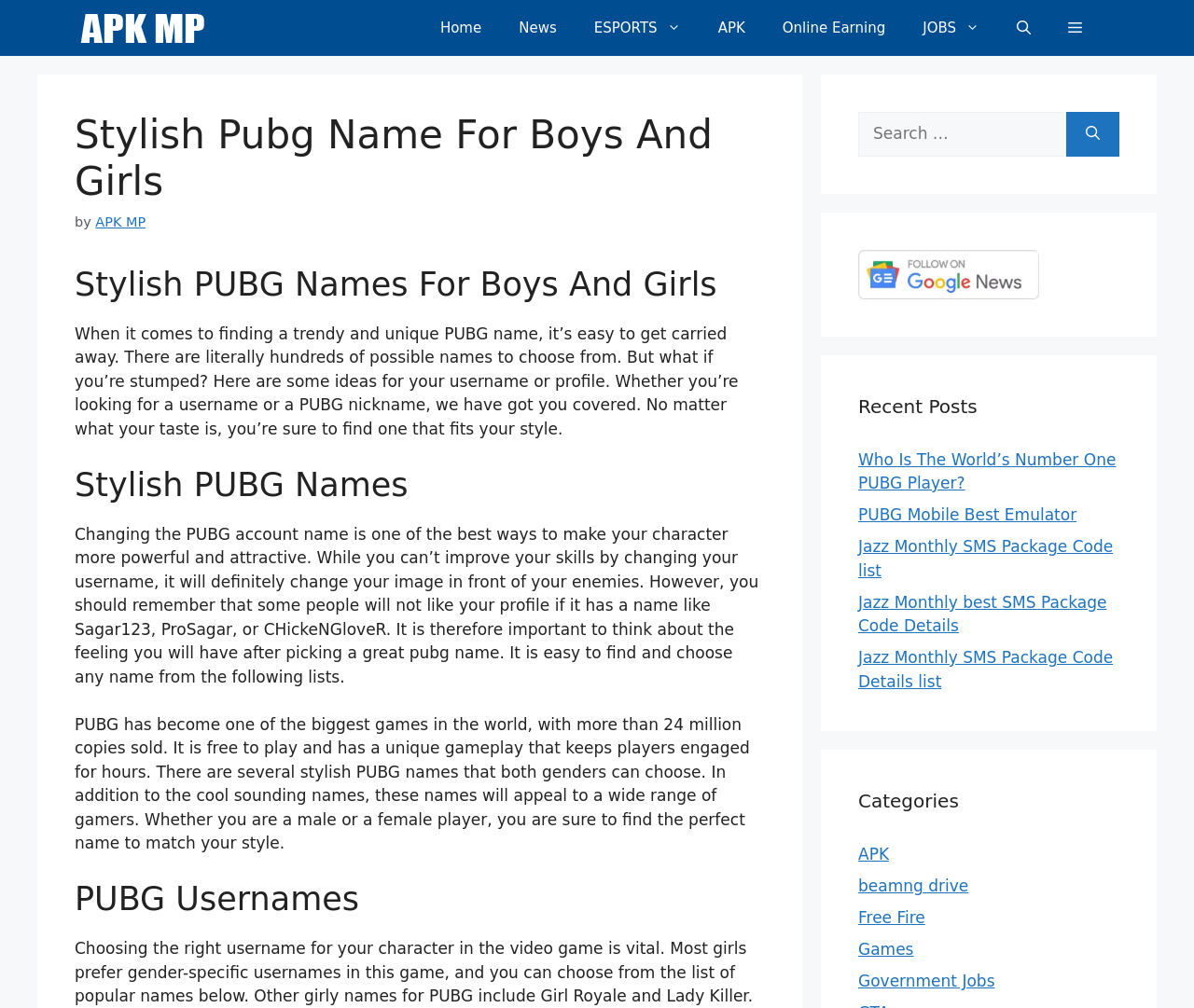What is the purpose of changing a PUBG account name?
Answer the question in a detailed and comprehensive manner.

According to the webpage, changing a PUBG account name can make the character more powerful and attractive, but it's important to choose a name that doesn't turn off other players.